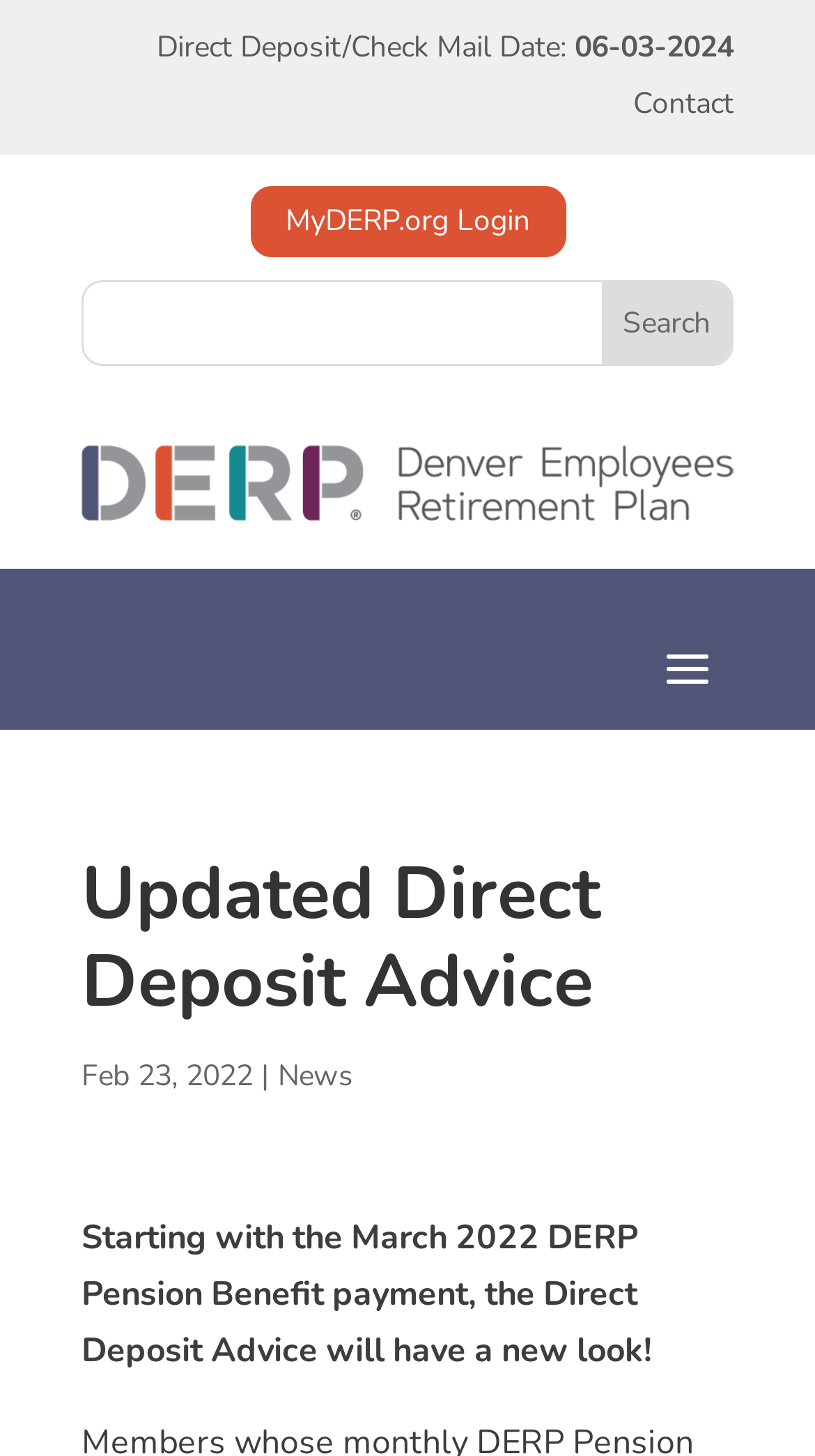Please determine the bounding box of the UI element that matches this description: News. The coordinates should be given as (top-left x, top-left y, bottom-right x, bottom-right y), with all values between 0 and 1.

[0.341, 0.725, 0.433, 0.752]